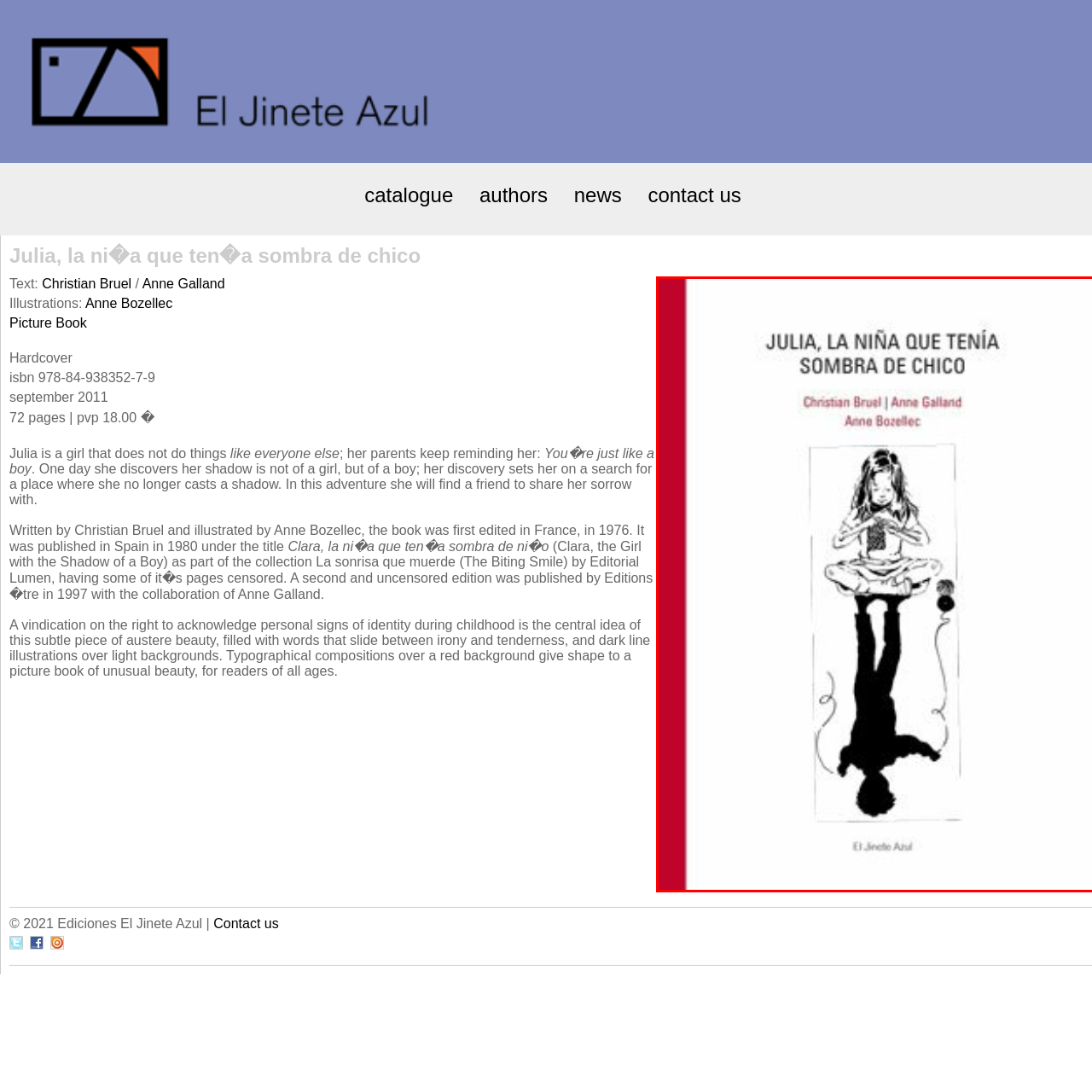Please scrutinize the image encapsulated by the red bounding box and provide an elaborate answer to the next question based on the details in the image: Who are the authors of the picture book?

The names of the authors, Christian Bruel and Anne Galland, along with the illustrator Anne Bozellec, highlight the collaborative effort behind this poignant narrative.